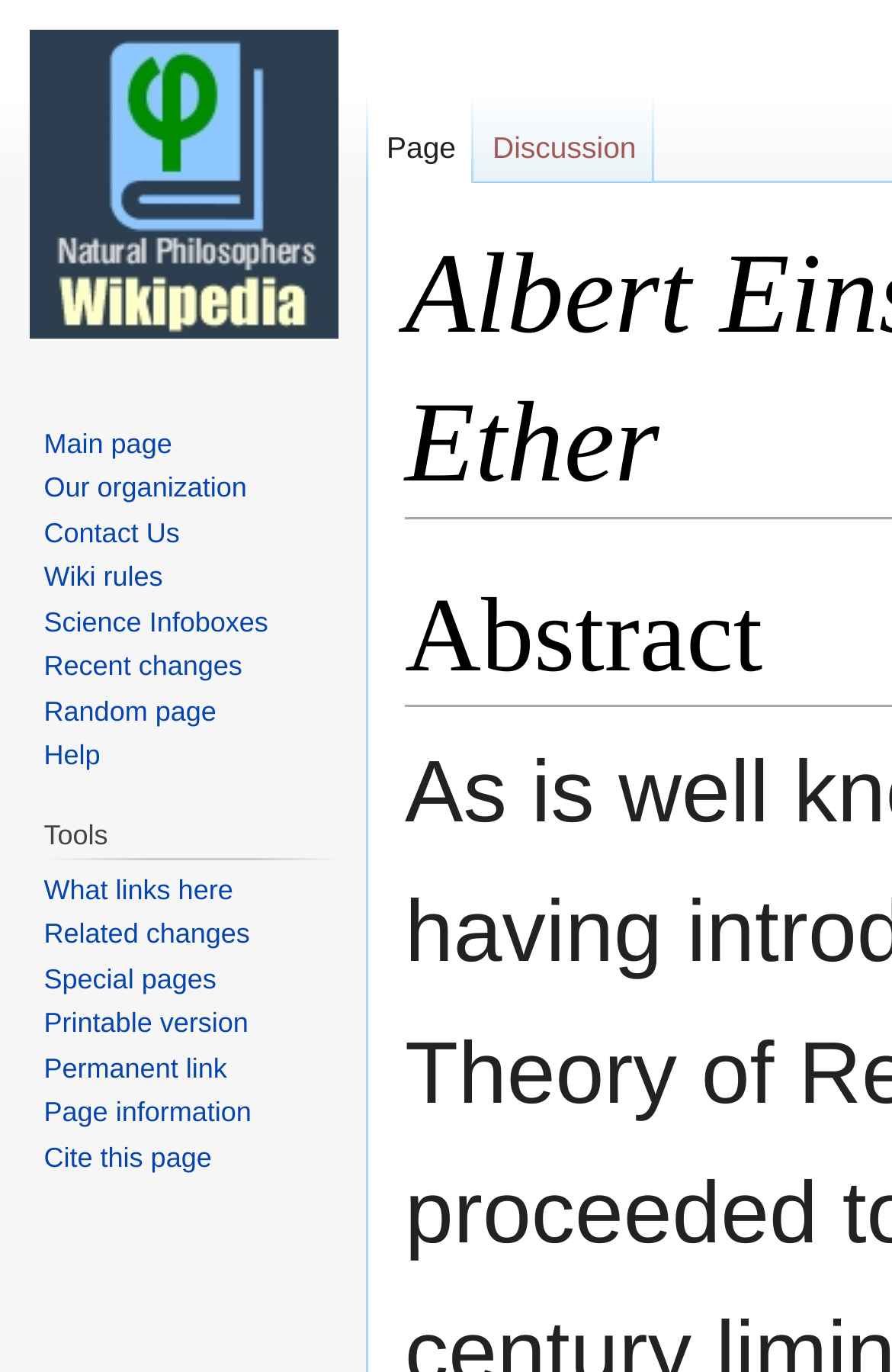Can I print a version of this page?
Please look at the screenshot and answer using one word or phrase.

Yes